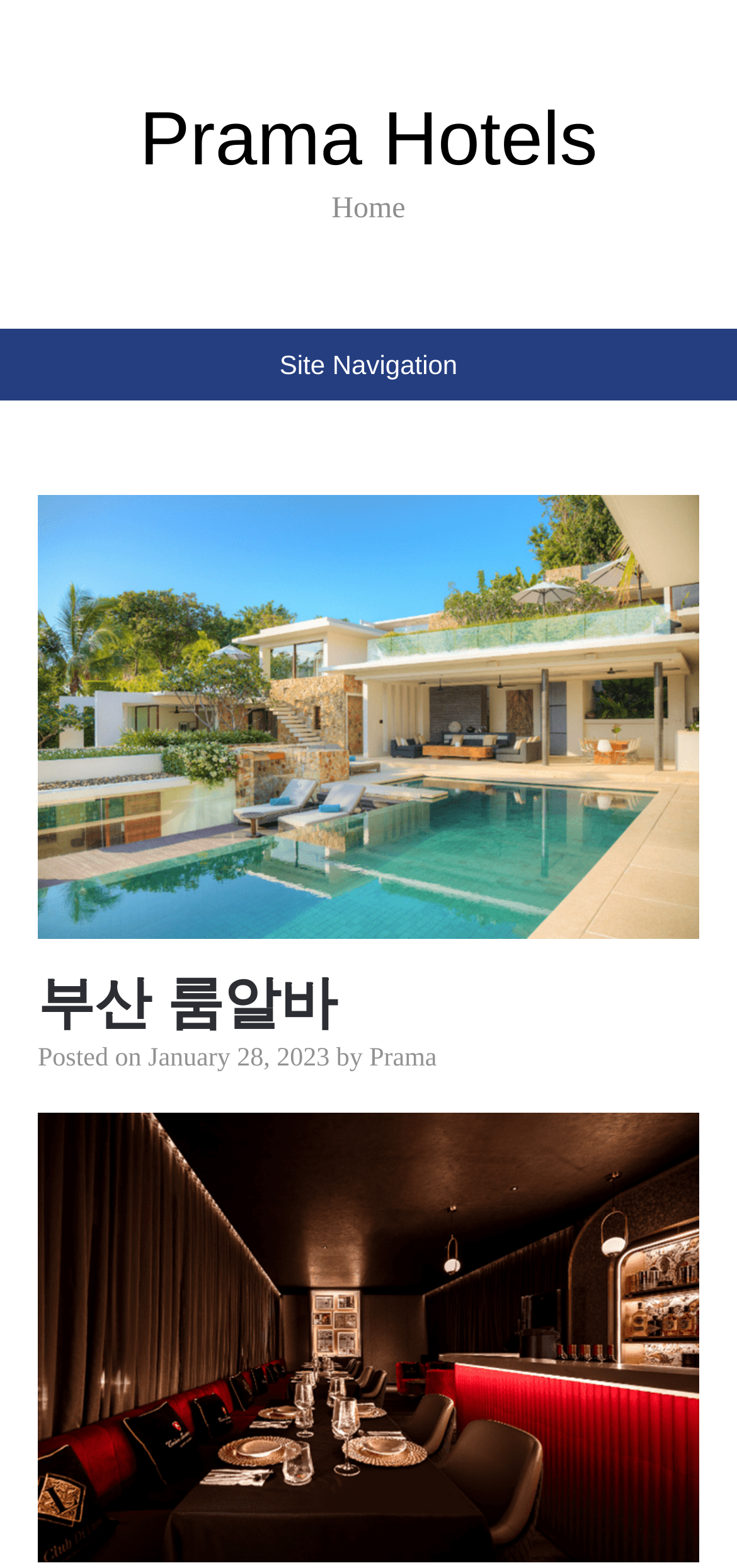Detail the various sections and features of the webpage.

The webpage appears to be a blog post or article page, with a focus on pet care services. At the top left of the page, there is a link to "Prama Hotels" with the title "부산 룸알바 - Prama Hotels". Below this, there is a navigation menu button labeled "Site Navigation" that, when expanded, controls the site menu.

On the right side of the page, there is a header section with a heading that reads "부산 룸알바". Below this heading, there is a section with information about the post, including the text "Posted on", a link to the date "January 28, 2023", and the author's name "Prama". The date link also contains a time element, but the time is not specified.

There are no images on the page. The layout is simple, with a clear hierarchy of elements. The navigation menu is located at the top, and the main content is below it. The header section with the post information is on the right side of the page, above the main content area.